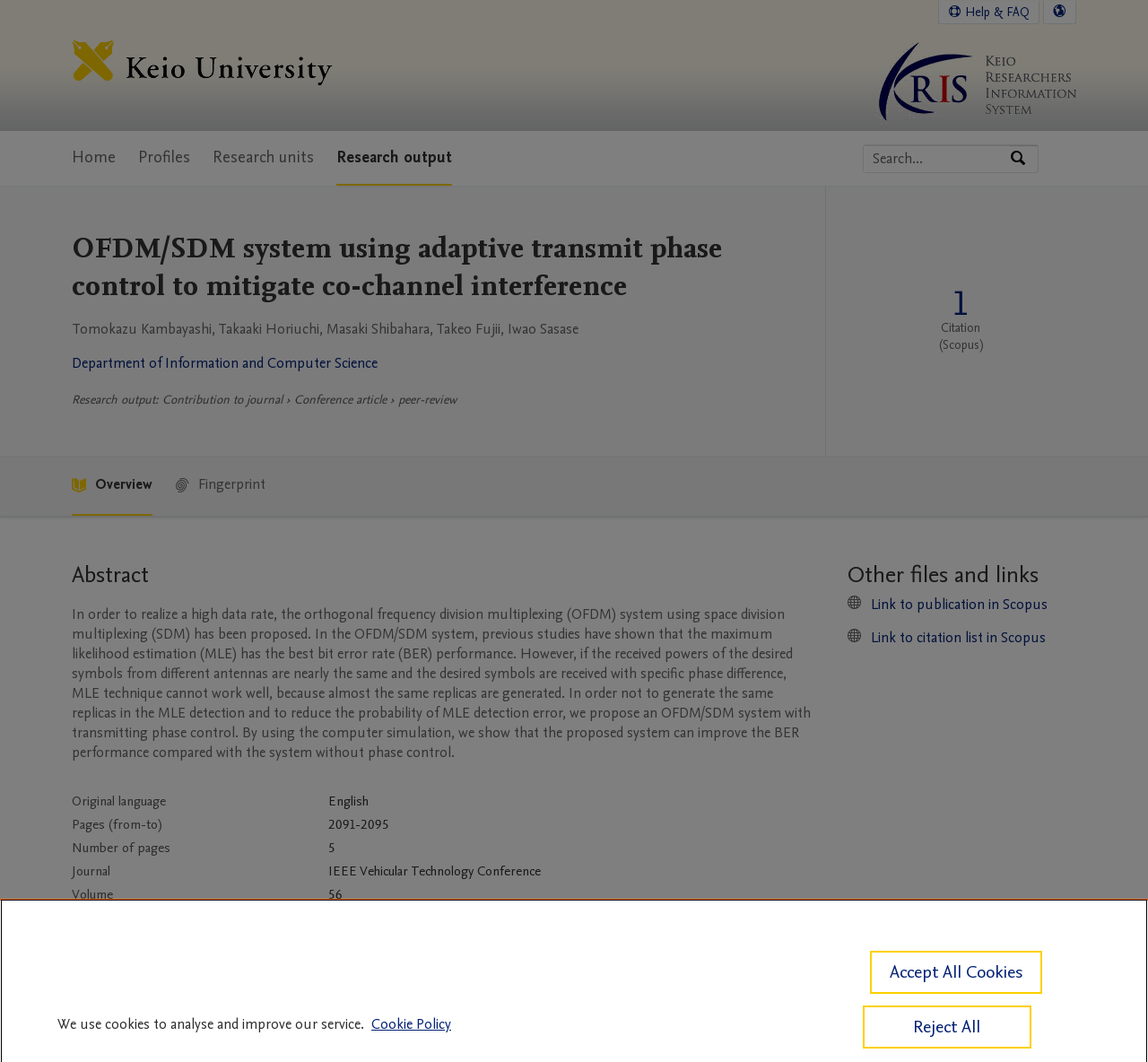What is the name of the university associated with the publication?
Look at the image and answer the question using a single word or phrase.

Keio University